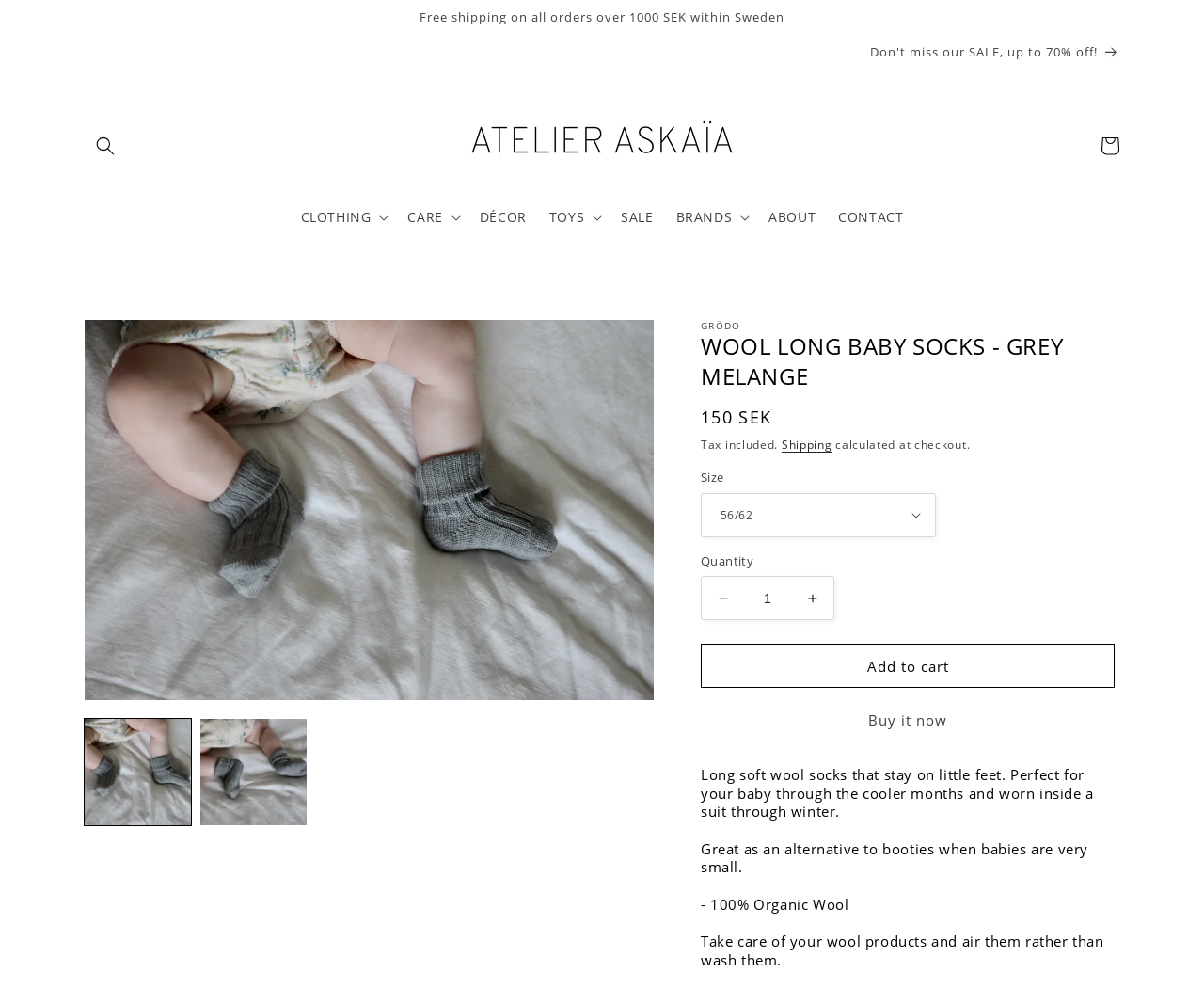Can you specify the bounding box coordinates of the area that needs to be clicked to fulfill the following instruction: "View product information"?

[0.07, 0.323, 0.165, 0.368]